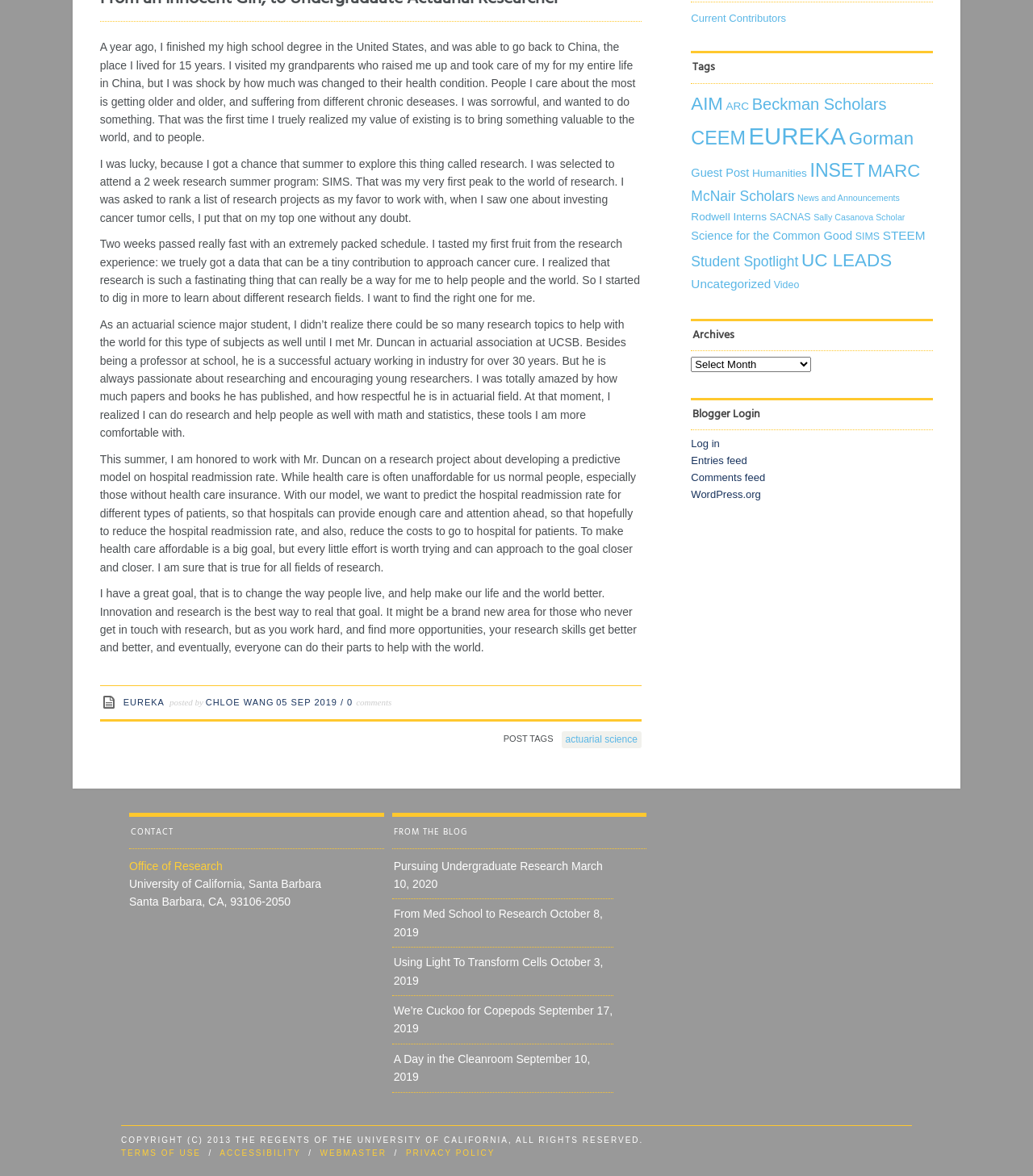Identify the bounding box for the UI element described as: "We’re Cuckoo for Copepods". Ensure the coordinates are four float numbers between 0 and 1, formatted as [left, top, right, bottom].

[0.381, 0.85, 0.518, 0.868]